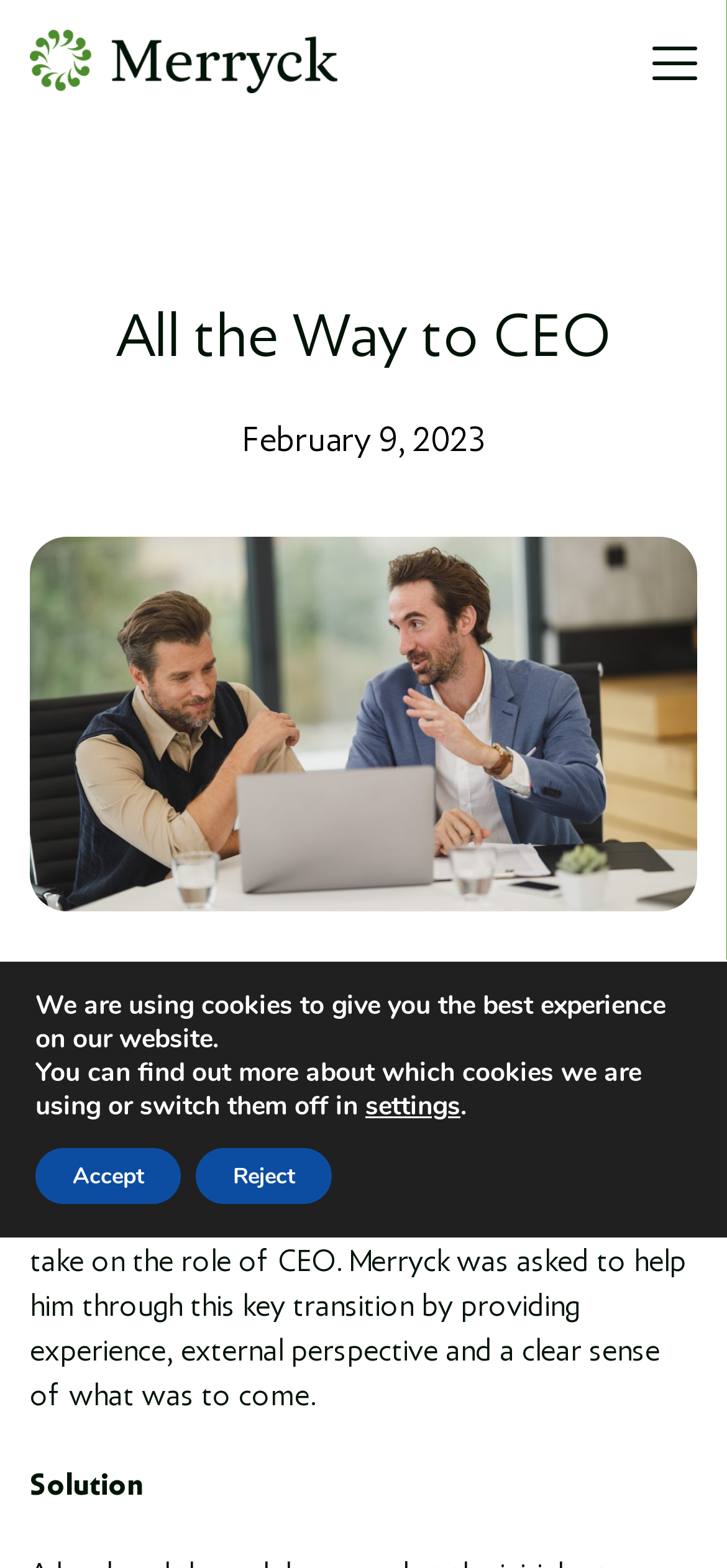Respond to the question below with a single word or phrase: What is the purpose of Merryck in the case study?

To help the client through a key transition